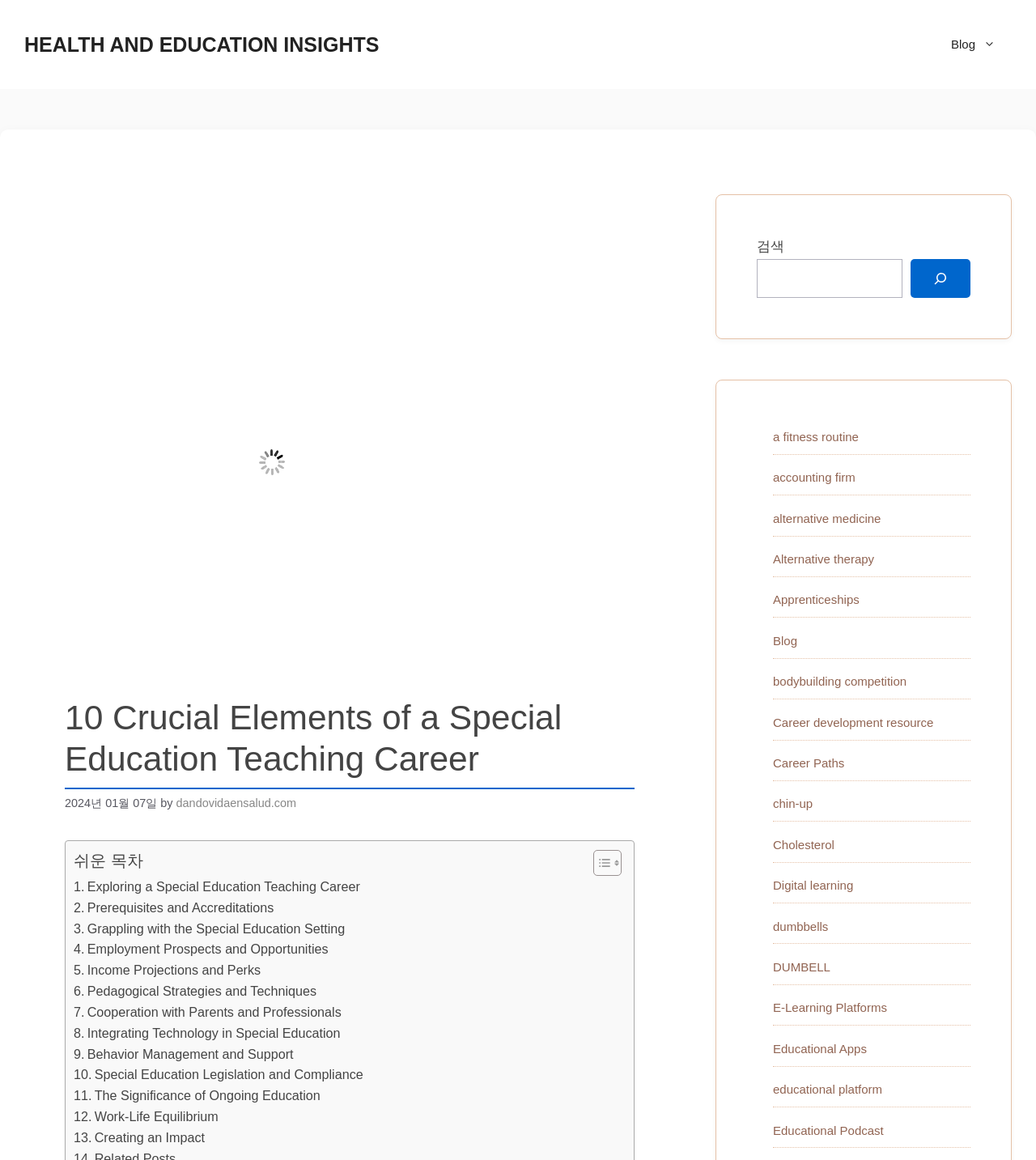Please identify the bounding box coordinates of the element I should click to complete this instruction: 'Visit the Business page'. The coordinates should be given as four float numbers between 0 and 1, like this: [left, top, right, bottom].

None